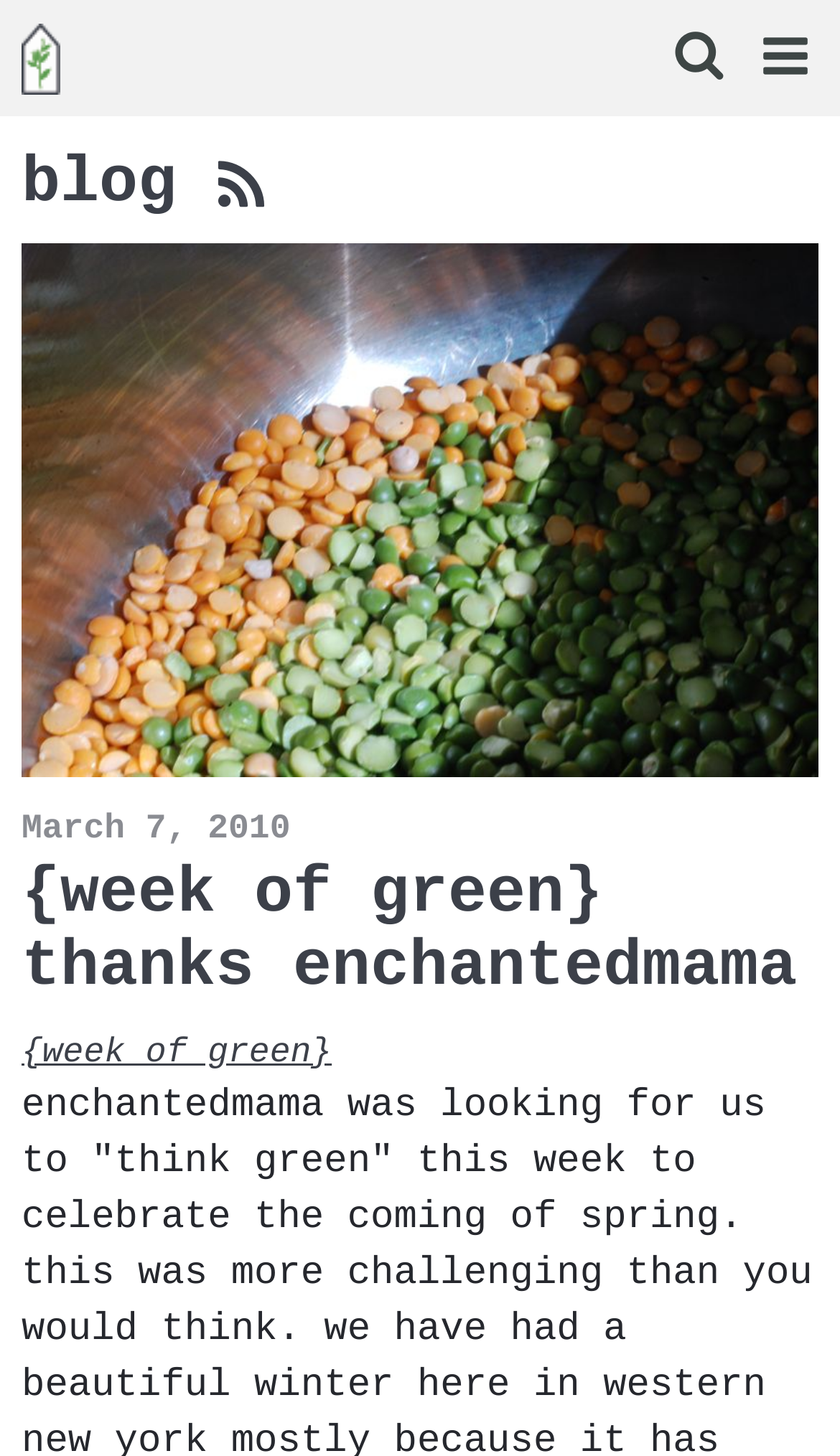How many links are there in the menu?
Refer to the screenshot and deliver a thorough answer to the question presented.

I counted the number of link elements under the 'Menu' generic element and found two links: 'Search' and another one.